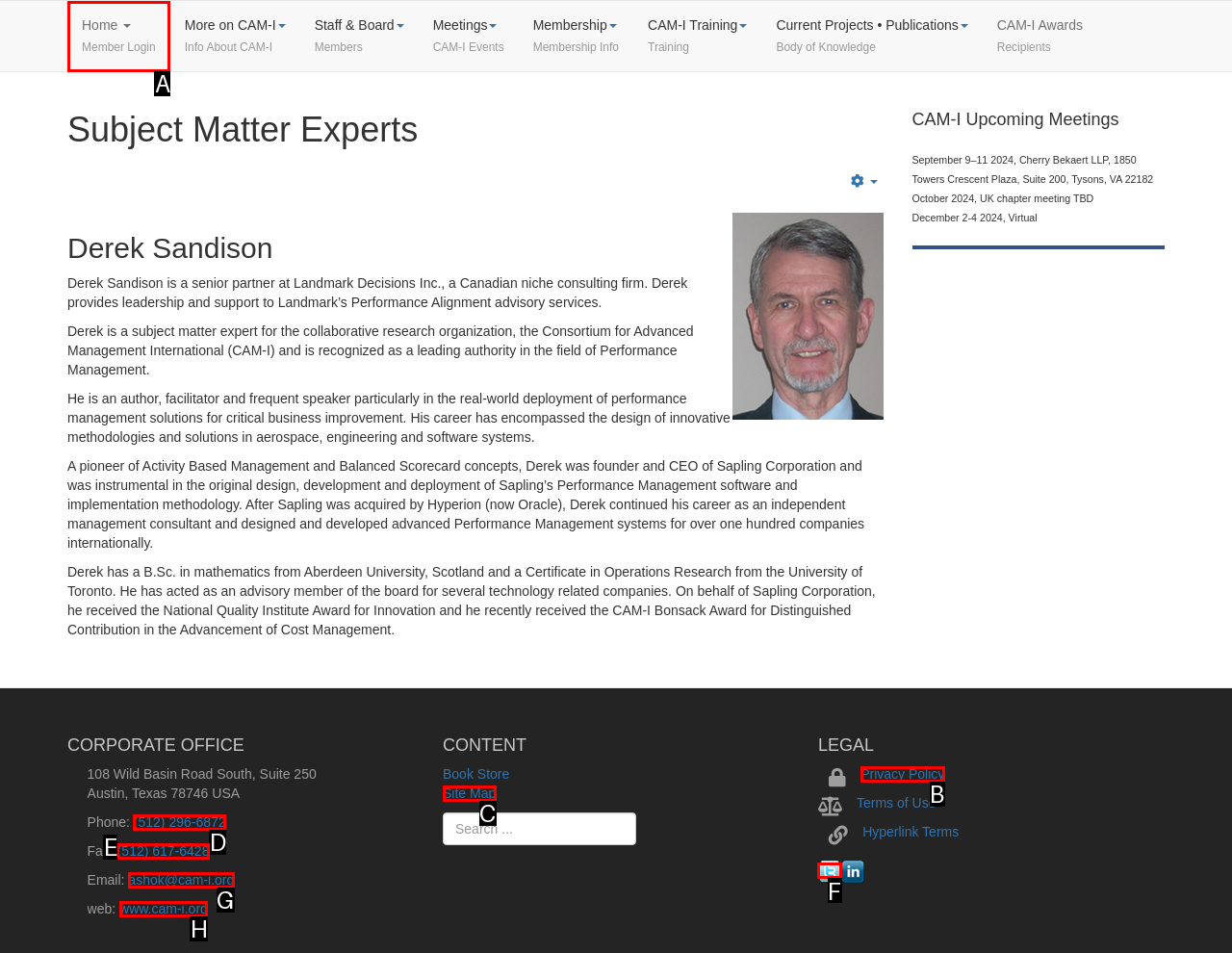Determine the letter of the UI element I should click on to complete the task: Follow CAM-I on Twitter from the provided choices in the screenshot.

F